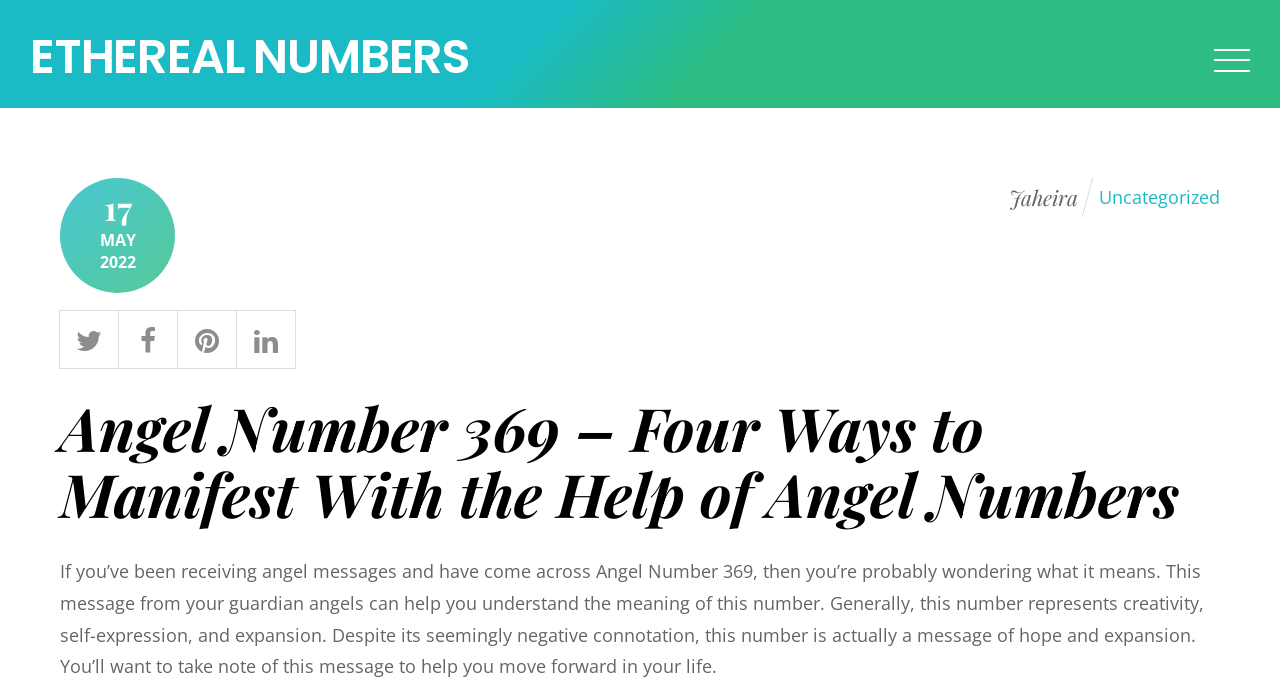Use one word or a short phrase to answer the question provided: 
What is the main theme of the article?

Angel Number 369